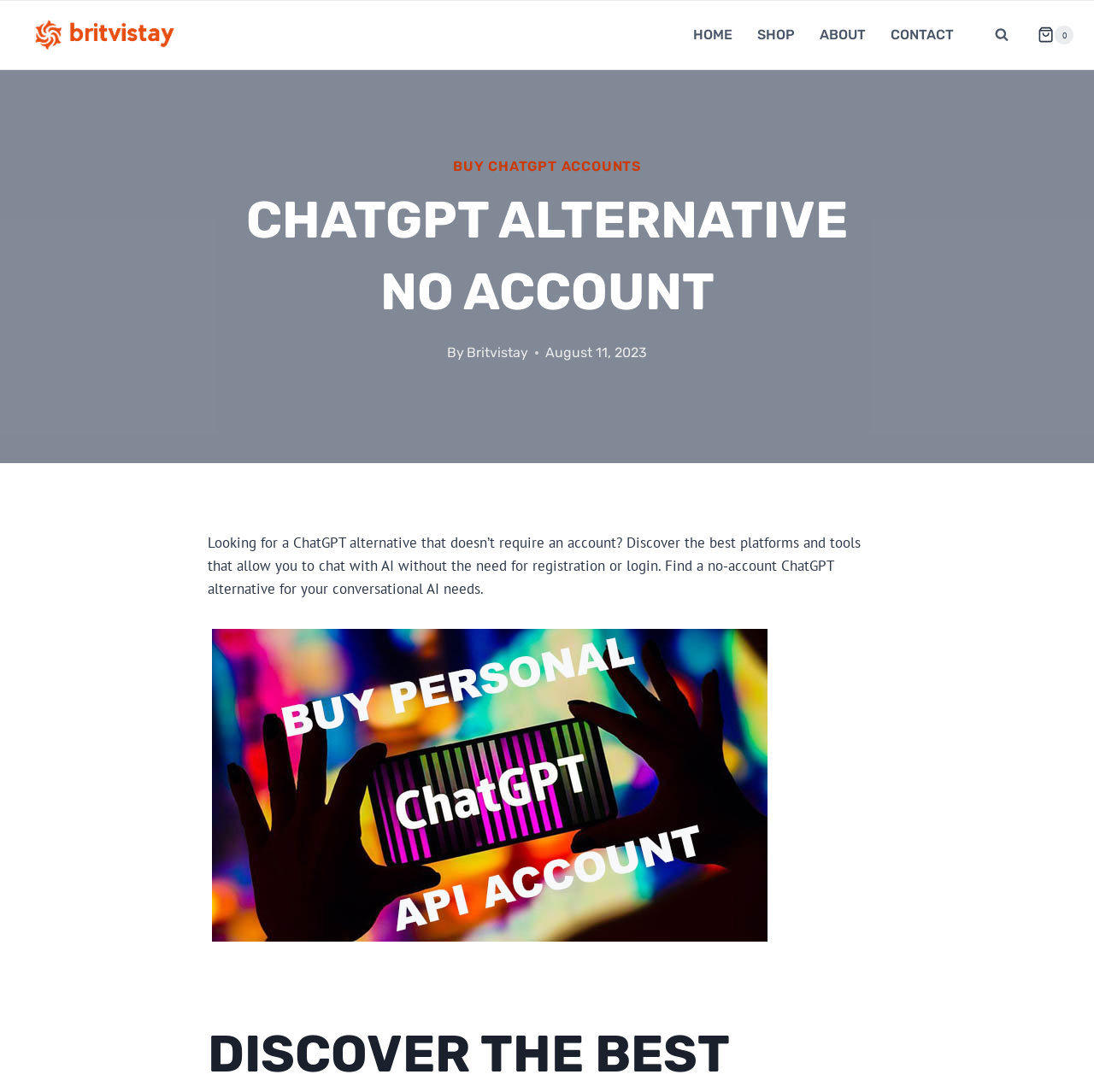Identify the bounding box for the described UI element. Provide the coordinates in (top-left x, top-left y, bottom-right x, bottom-right y) format with values ranging from 0 to 1: Shopping Cart 0

[0.936, 0.024, 0.981, 0.041]